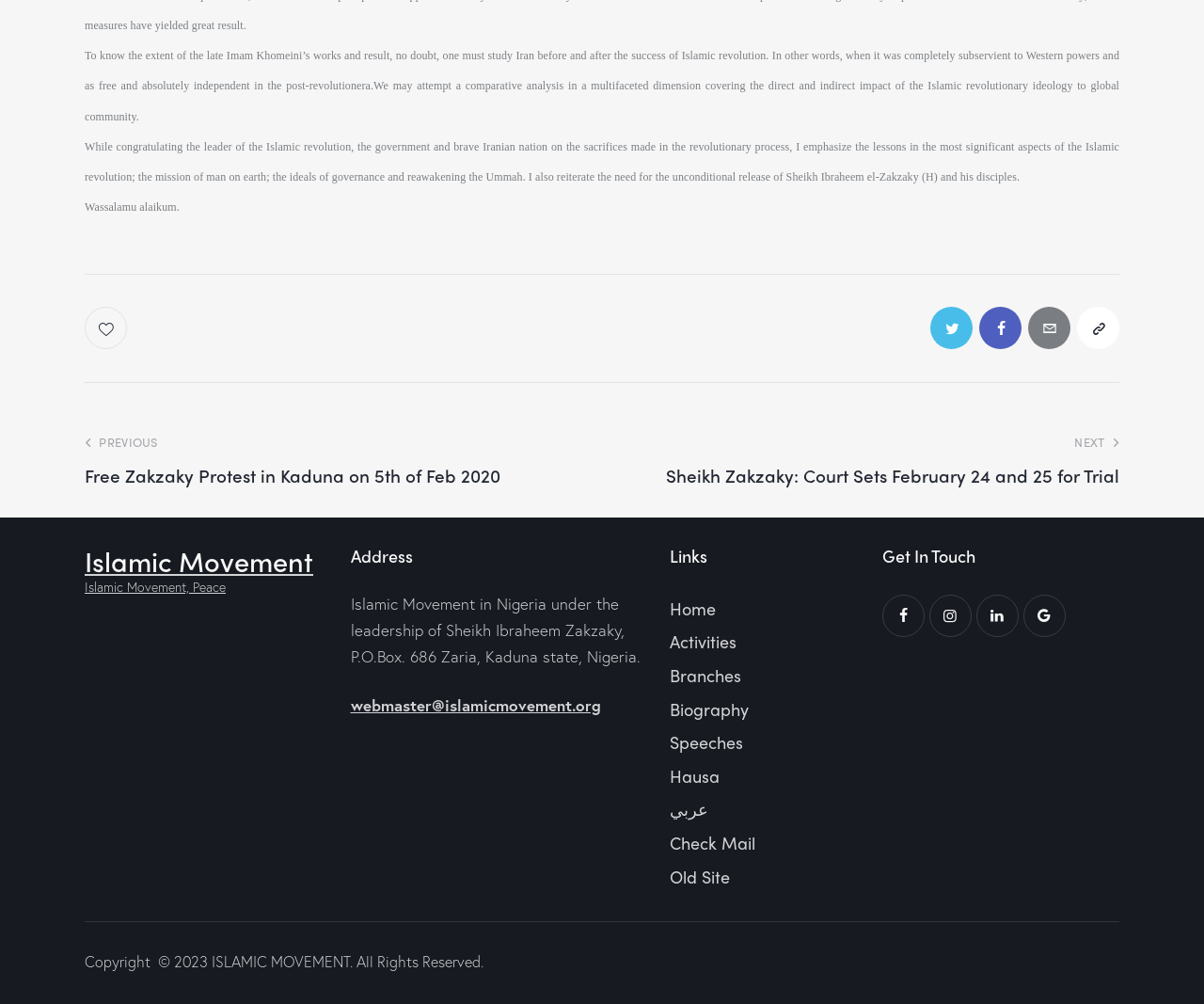Locate the bounding box for the described UI element: "Speeches". Ensure the coordinates are four float numbers between 0 and 1, formatted as [left, top, right, bottom].

[0.556, 0.724, 0.634, 0.755]